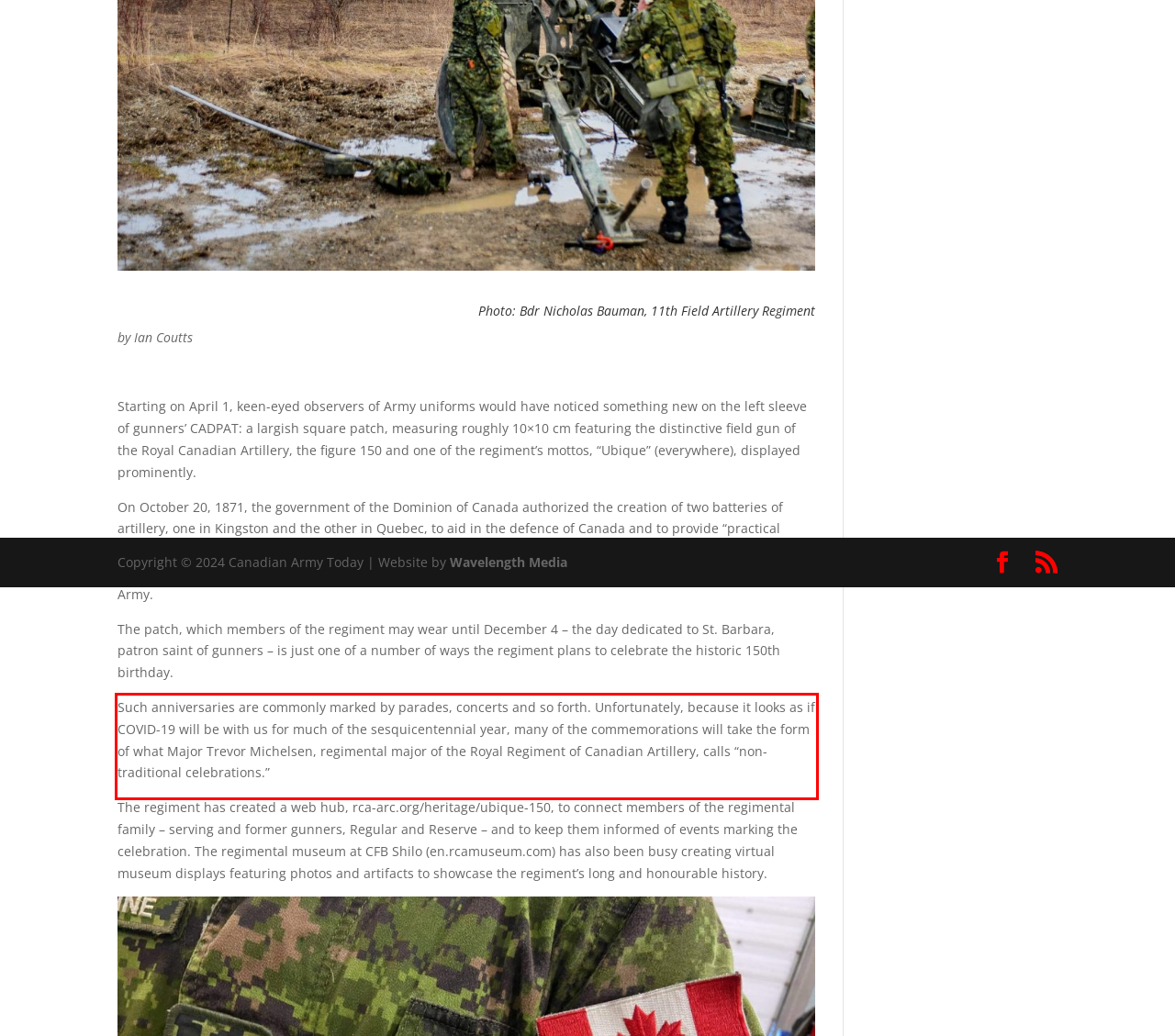Observe the screenshot of the webpage, locate the red bounding box, and extract the text content within it.

Such anniversaries are commonly marked by parades, concerts and so forth. Unfortunately, because it looks as if COVID-19 will be with us for much of the sesquicentennial year, many of the commemorations will take the form of what Major Trevor Michelsen, regimental major of the Royal Regiment of Canadian Artillery, calls “non-traditional celebrations.”